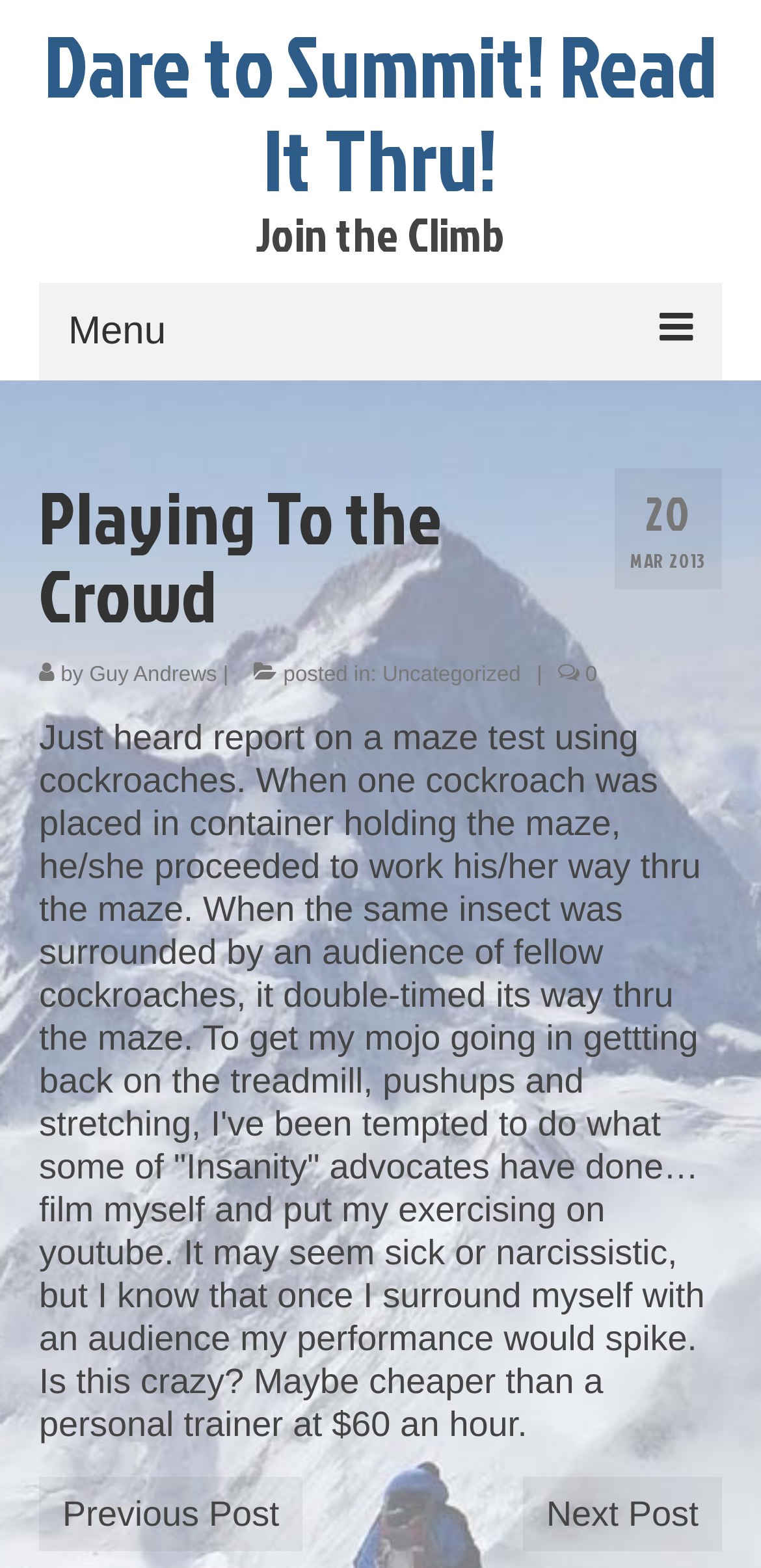Using the webpage screenshot, locate the HTML element that fits the following description and provide its bounding box: "Previous Post".

[0.051, 0.942, 0.398, 0.989]